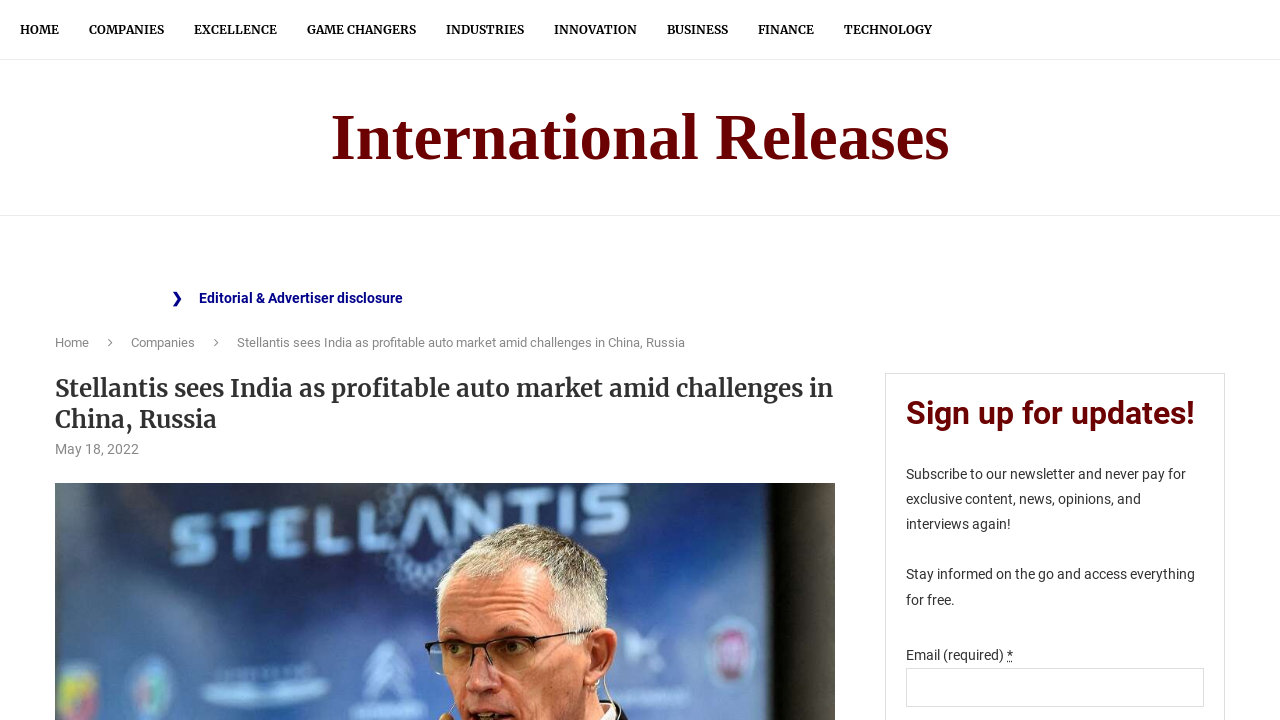Give a one-word or one-phrase response to the question: 
What is the date of the article?

May 18, 2022